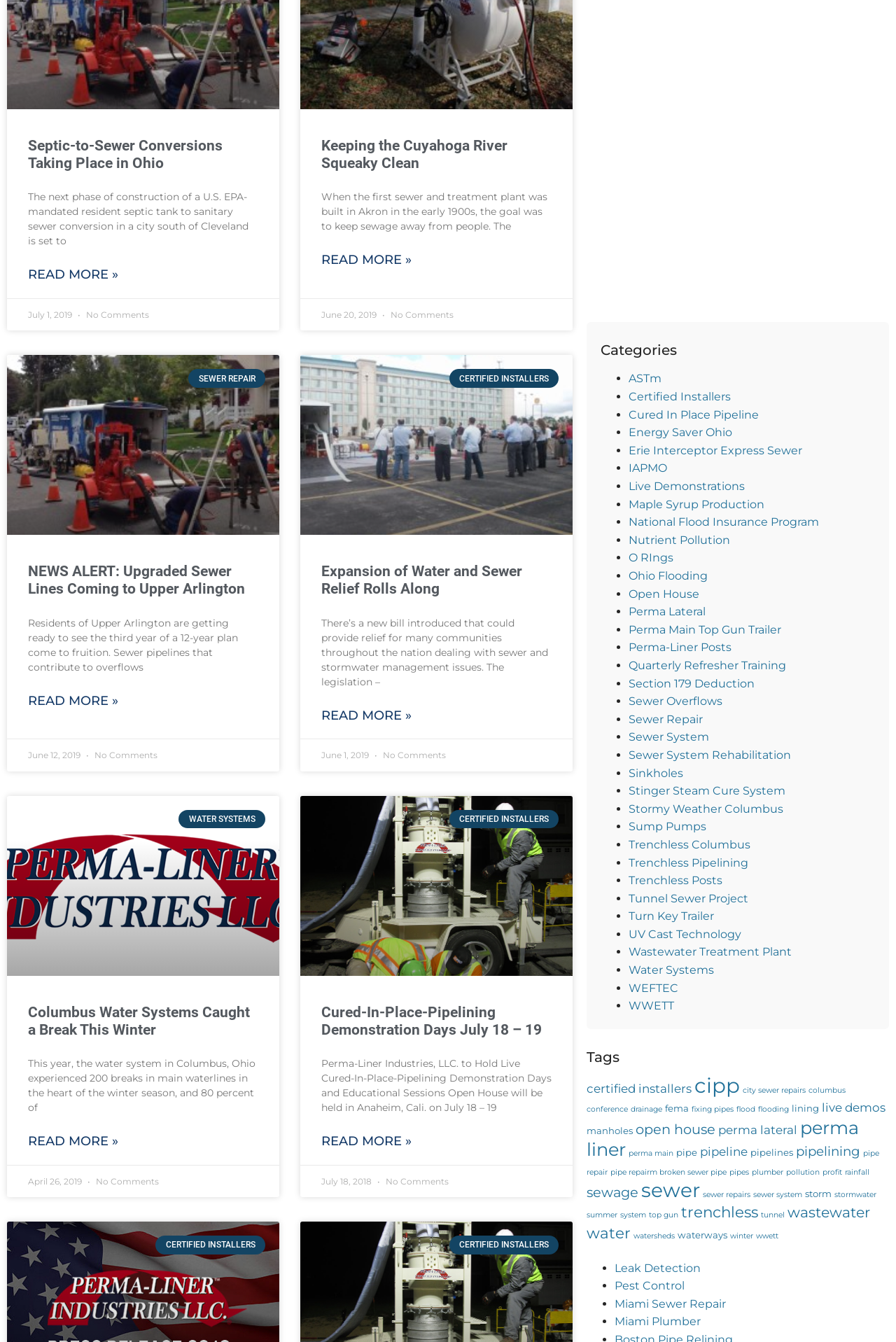Can you find the bounding box coordinates for the element that needs to be clicked to execute this instruction: "View the article about Keeping the Cuyahoga River Squeaky Clean"? The coordinates should be given as four float numbers between 0 and 1, i.e., [left, top, right, bottom].

[0.359, 0.187, 0.459, 0.201]